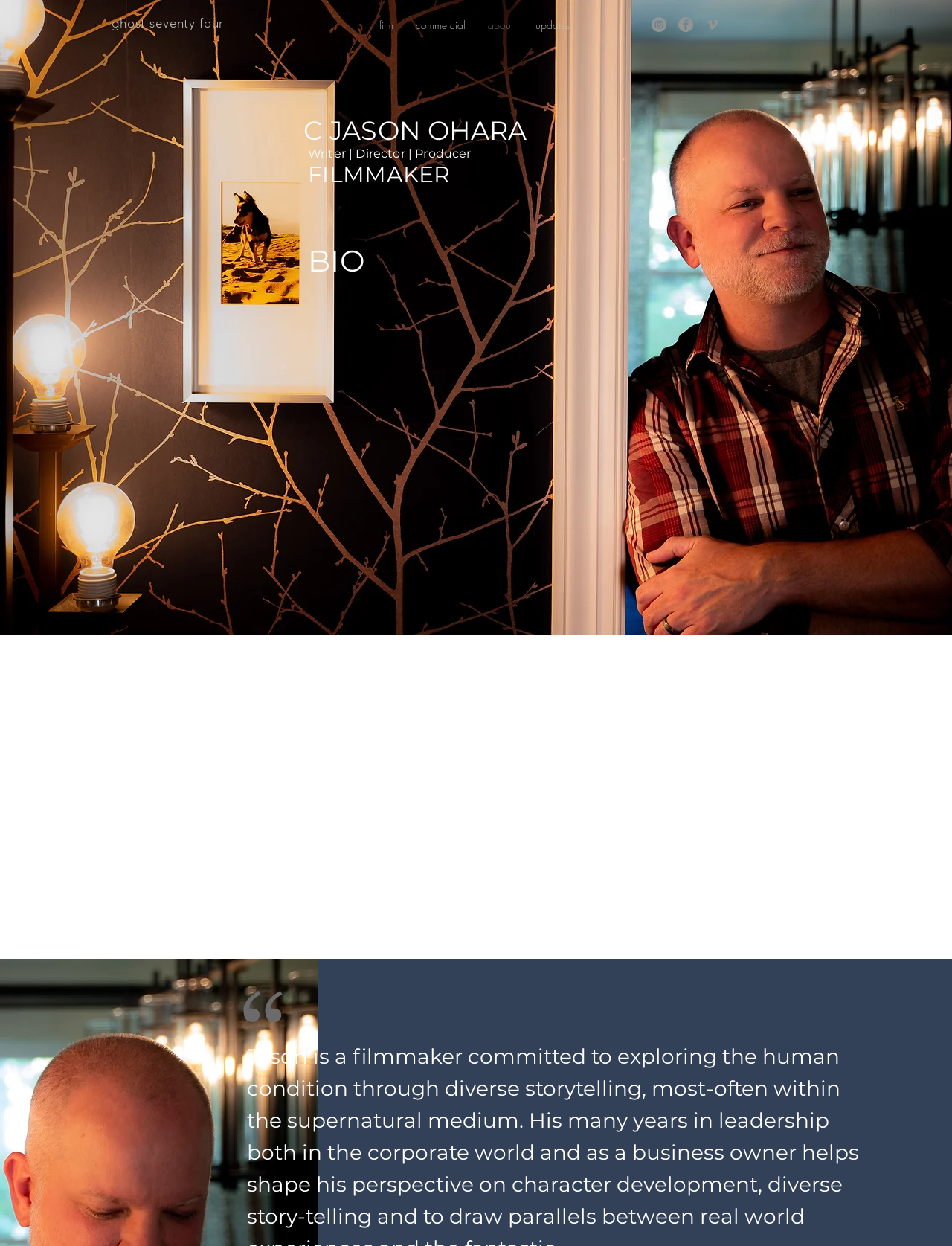Generate a comprehensive description of the contents of the webpage.

The webpage is about Ghost Seventy Four, an independent film and multimedia company based in Richmond, VA, that focuses on original stories and is LGBTQ-owned. The company specializes in horror and supernatural content.

At the top of the page, there is a heading that reads "ghost seventy four" with a link to the company's main page. Below this, there is a navigation menu with four links: "film", "commercial", "about", and "updates".

To the right of the navigation menu, there is a social bar with three links to the company's social media profiles: Instagram, Facebook, and Vimeo. Each link is accompanied by an image representing the respective social media platform.

In the middle of the page, there is a section dedicated to C Jason O'Hara, the filmmaker behind Ghost Seventy Four. His name is displayed prominently, followed by three headings that describe his roles: "Writer | Director | Producer" and "FILMMAKER". Below these headings, there is a "BIO" section with a link to read more about Jason's background.

The bio section is located at the bottom of the page and provides a brief description of Jason's work, stating that he is a filmmaker committed to exploring the human condition through diverse storytelling, often within the supernatural medium.